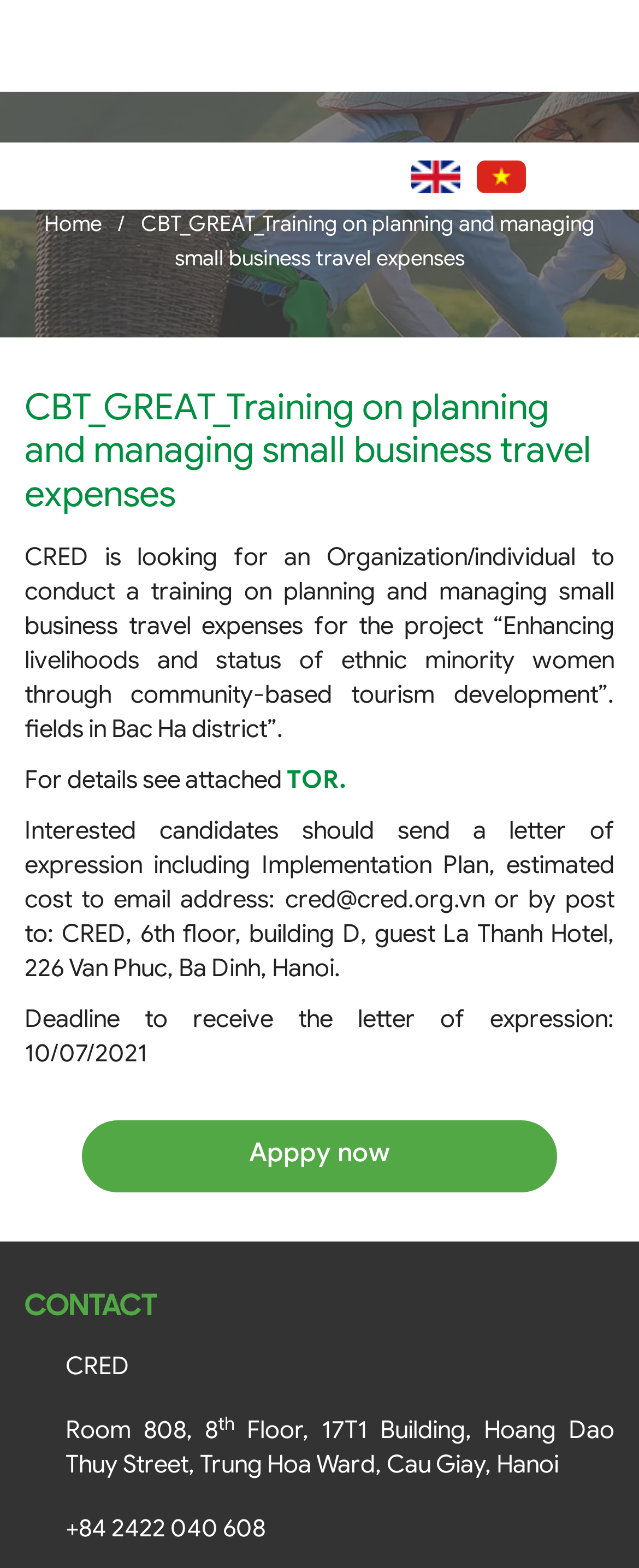Look at the image and give a detailed response to the following question: What is the address of CRED?

The webpage provides the address of CRED, which is Room 808, 8th Floor, 17T1 Building, Hoang Dao Thuy Street, Trung Hoa Ward, Cau Giay, Hanoi, along with other contact information such as phone number and email address.